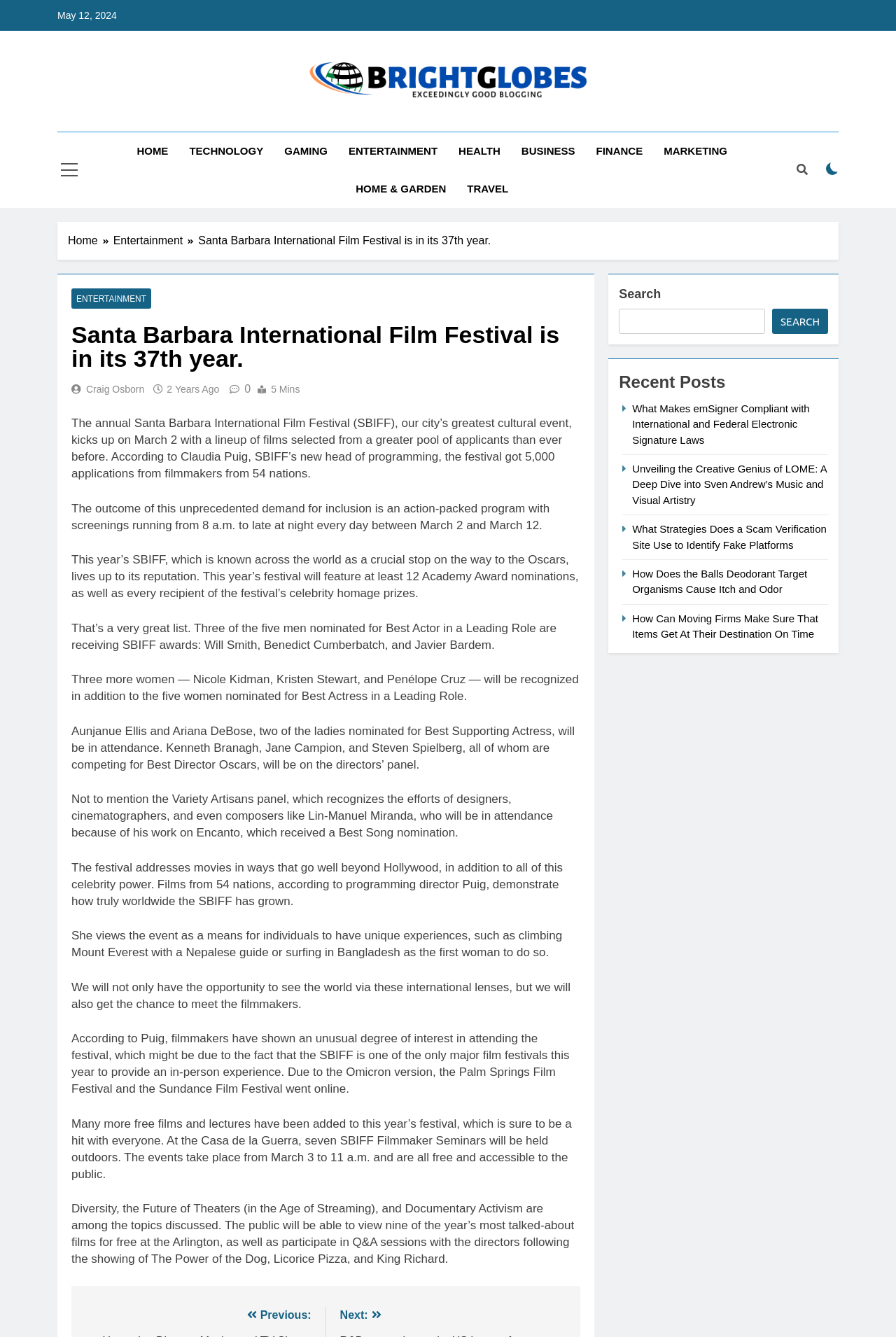What is the location of the SBIFF Filmmaker Seminars?
Answer the question in as much detail as possible.

The location of the SBIFF Filmmaker Seminars can be found in the text 'At the Casa de la Guerra, seven SBIFF Filmmaker Seminars will be held outdoors.'